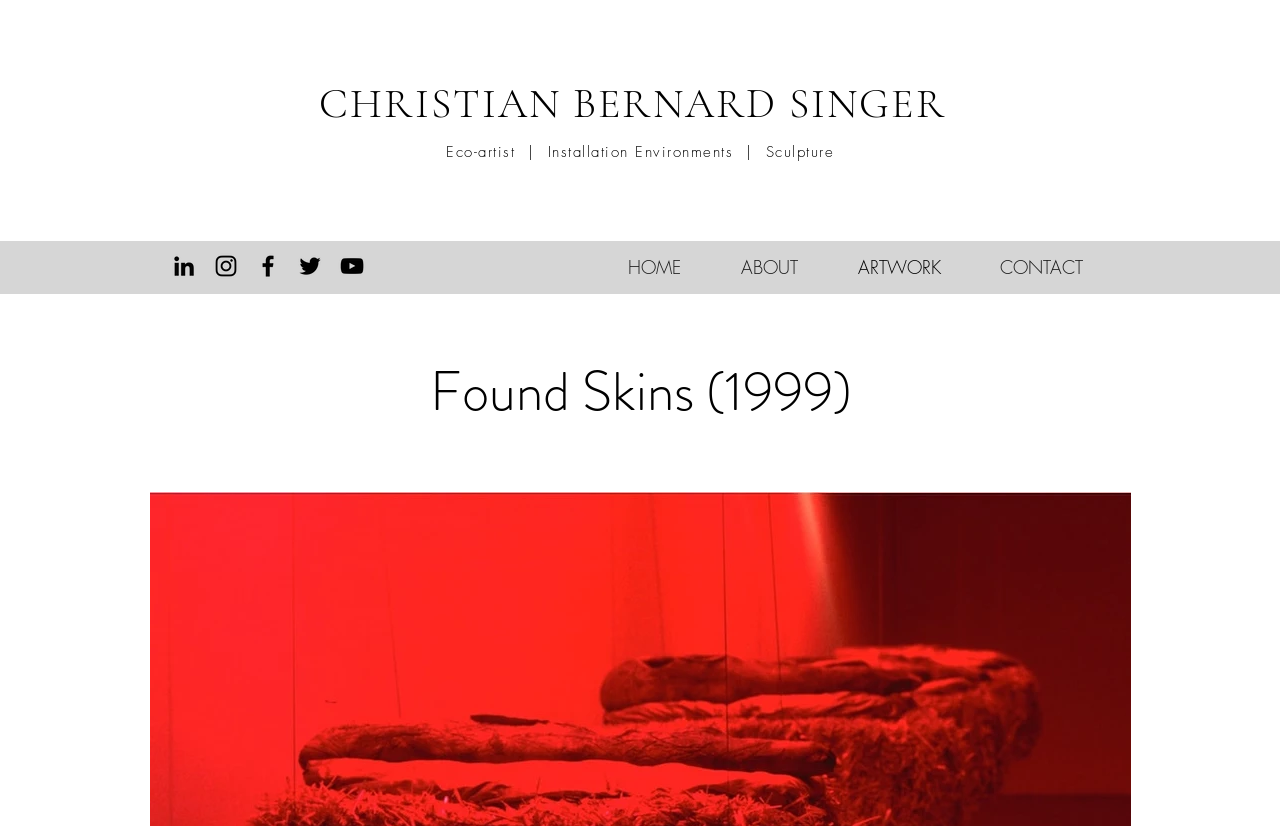What is the color of the social media icons?
Give a single word or phrase answer based on the content of the image.

Black